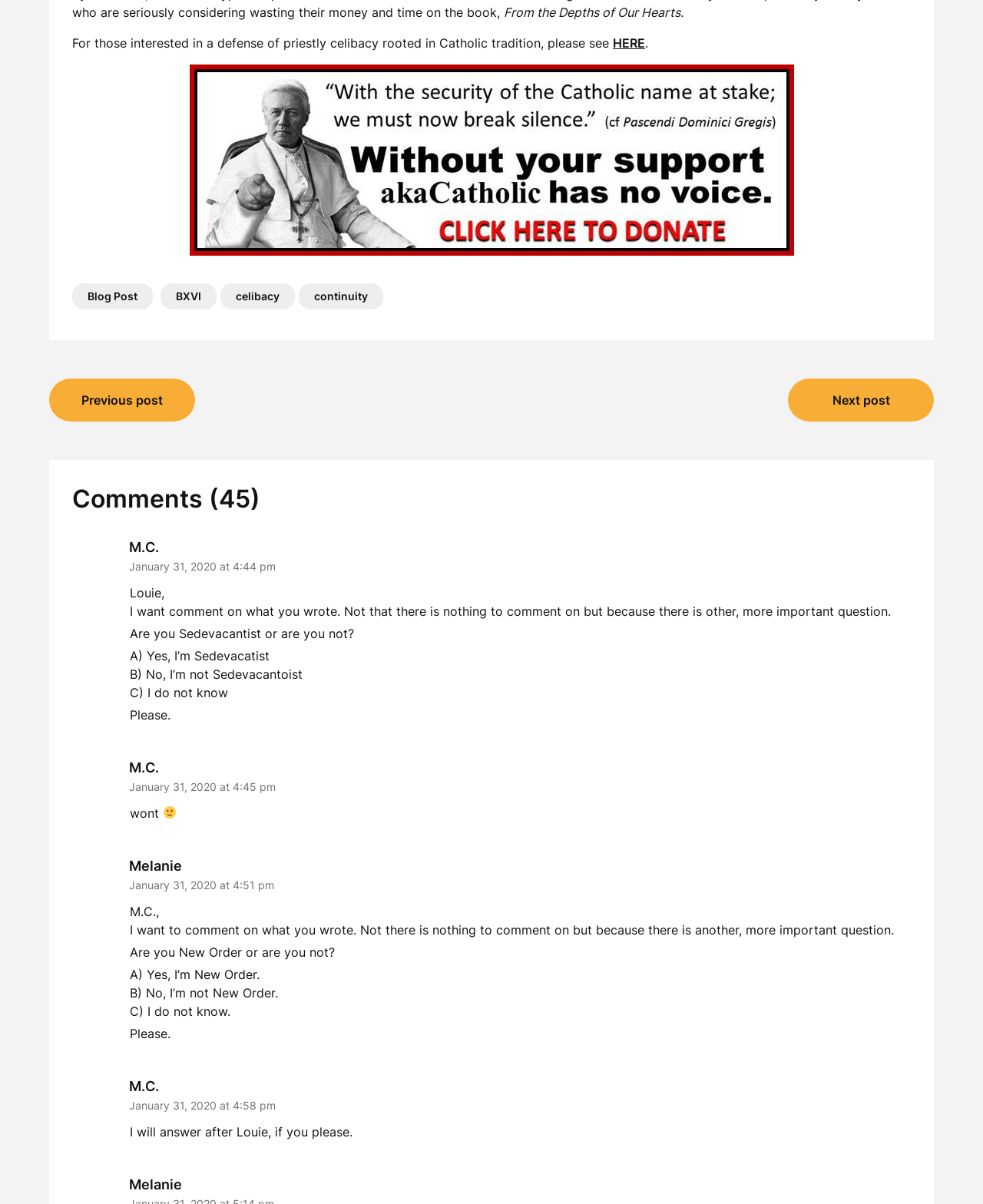Please find the bounding box coordinates of the element's region to be clicked to carry out this instruction: "Click on the 'HERE' link".

[0.623, 0.029, 0.656, 0.042]